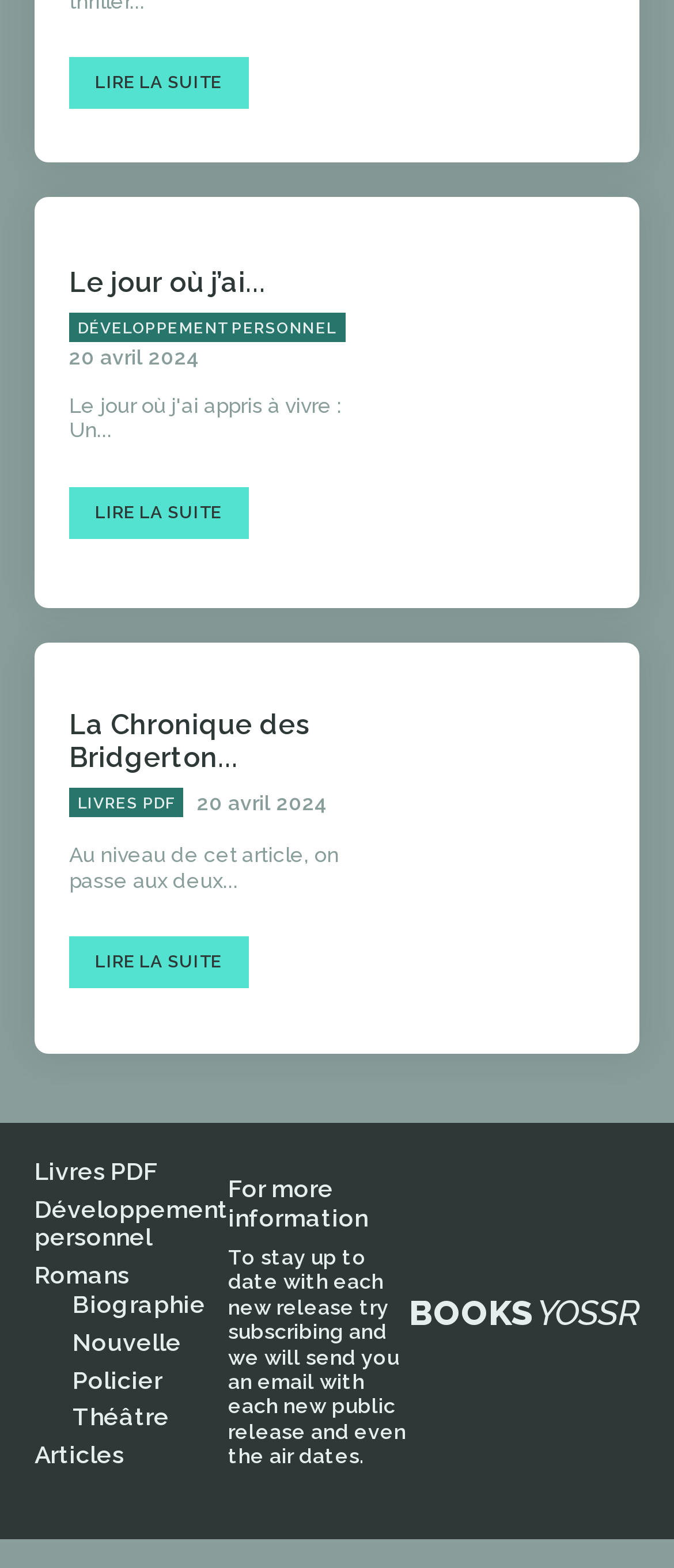Answer the question using only a single word or phrase: 
How many categories are listed at the bottom of the page?

7